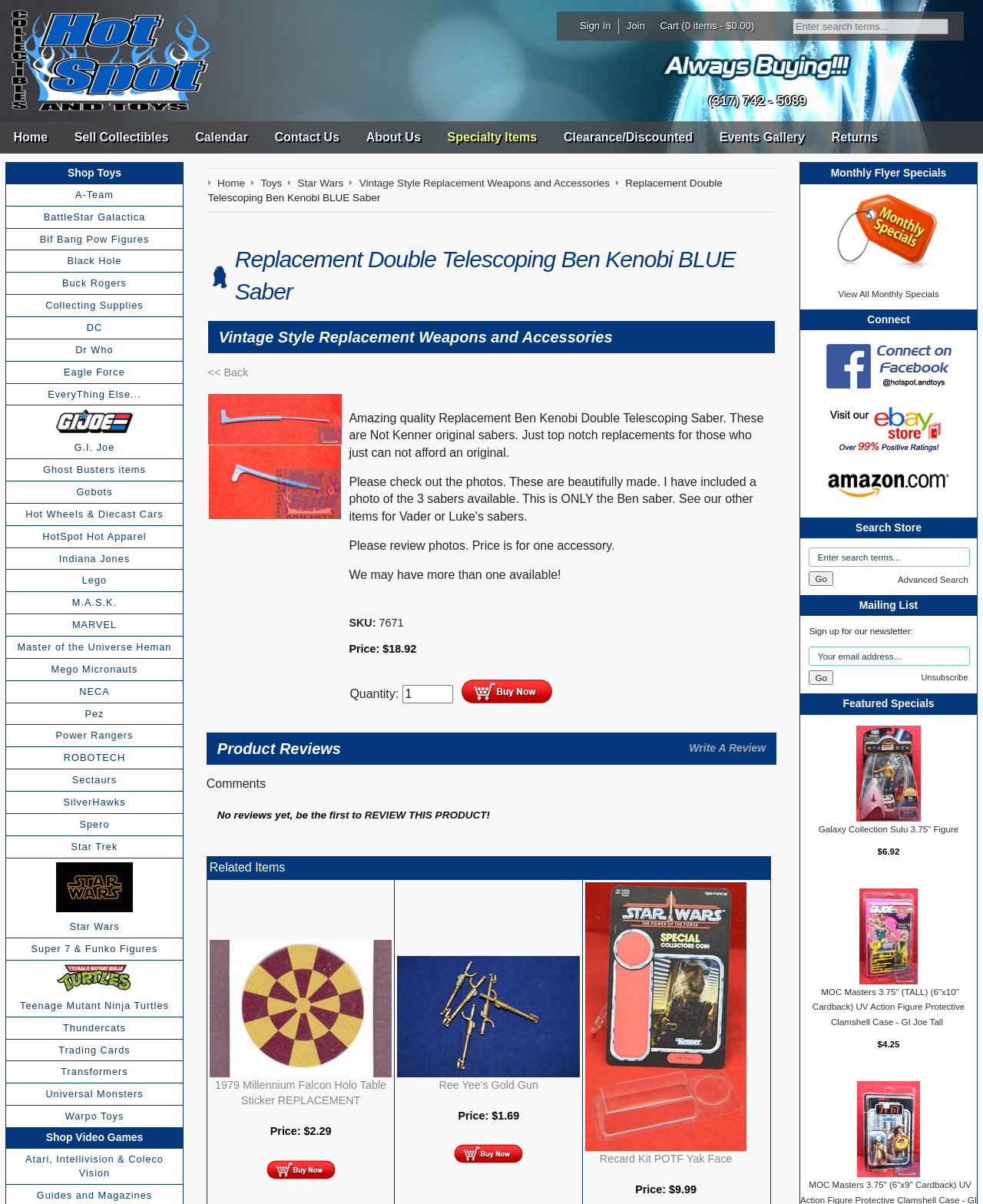Answer the question using only one word or a concise phrase: What is the name of the collectible item on this page?

Replacement Double Telescoping Ben Kenobi BLUE Saber